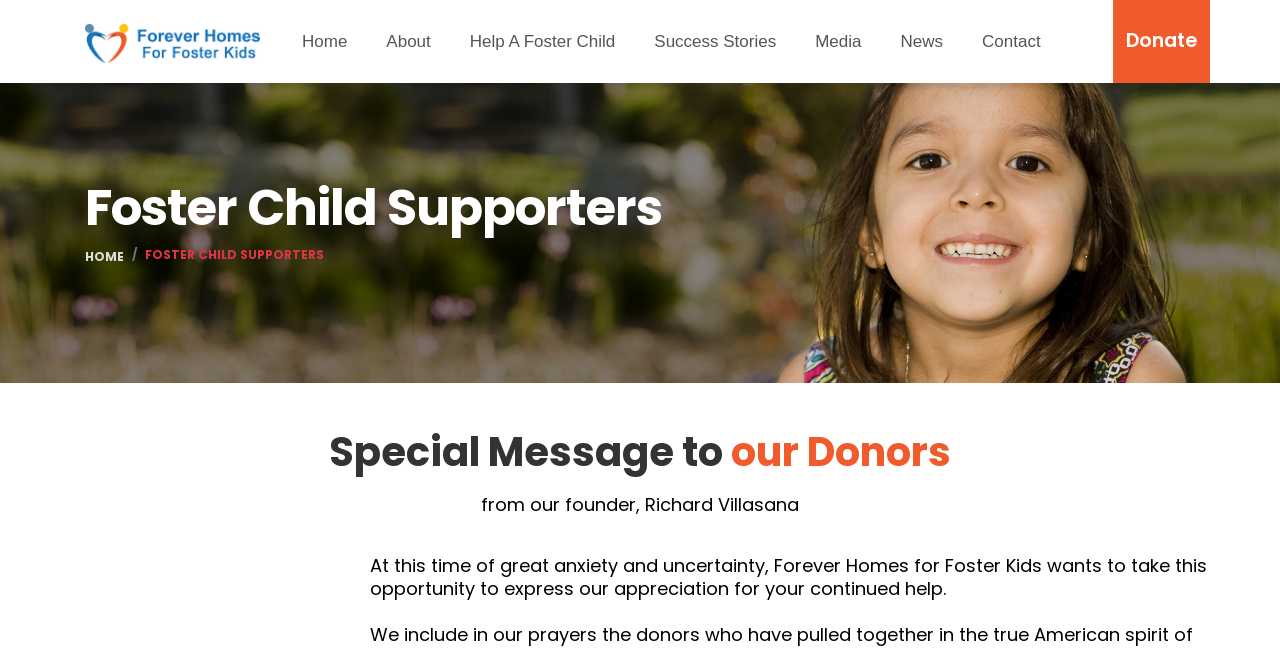Using the information shown in the image, answer the question with as much detail as possible: What is the name of the organization?

The name of the organization can be found in the top-left corner of the webpage, where it says 'Forever Homes For Foster Kids' in a bold font, indicating that it is the title of the webpage and the name of the organization.